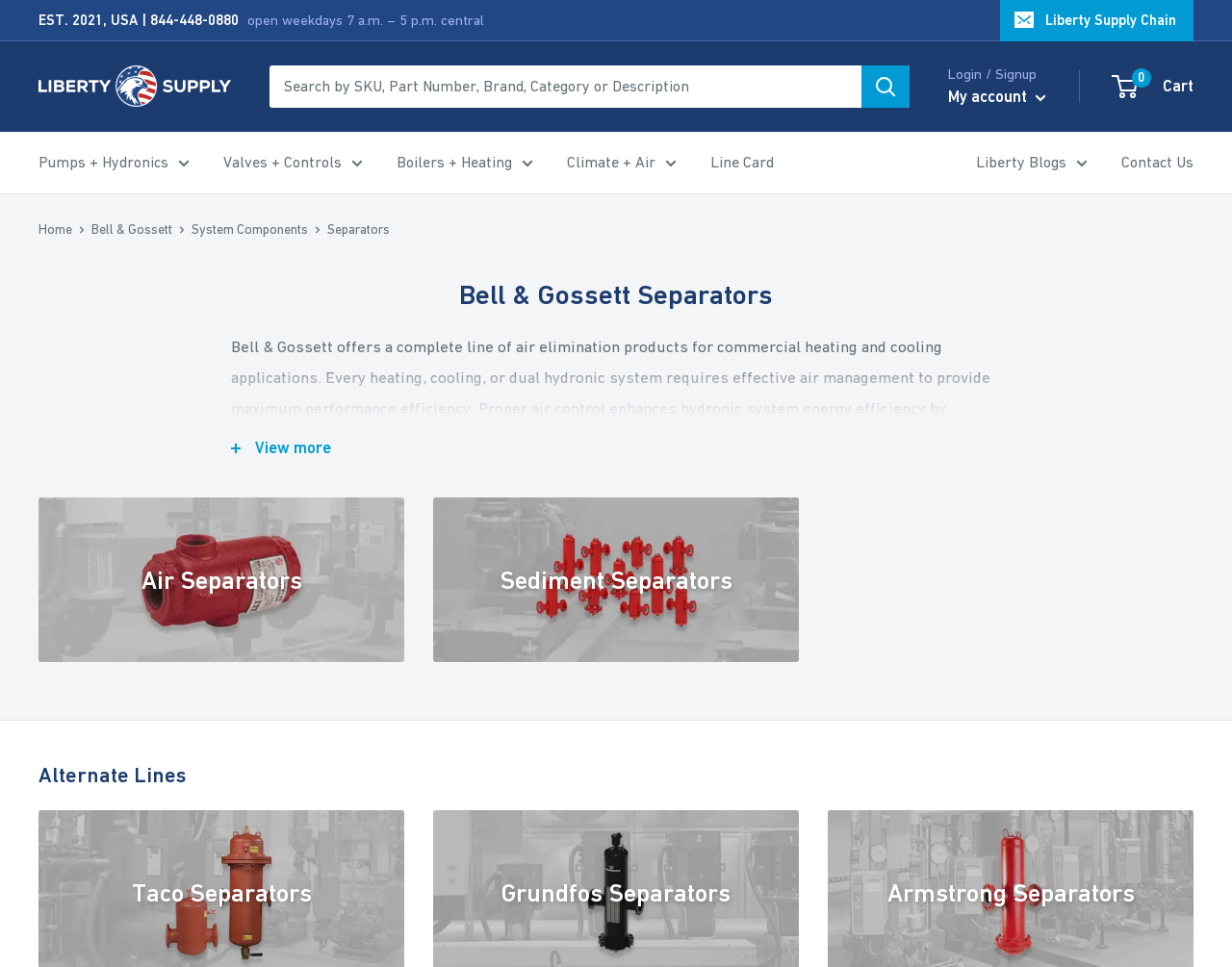Locate the bounding box coordinates for the element described below: "View more". The coordinates must be four float values between 0 and 1, formatted as [left, top, right, bottom].

[0.188, 0.431, 0.812, 0.495]